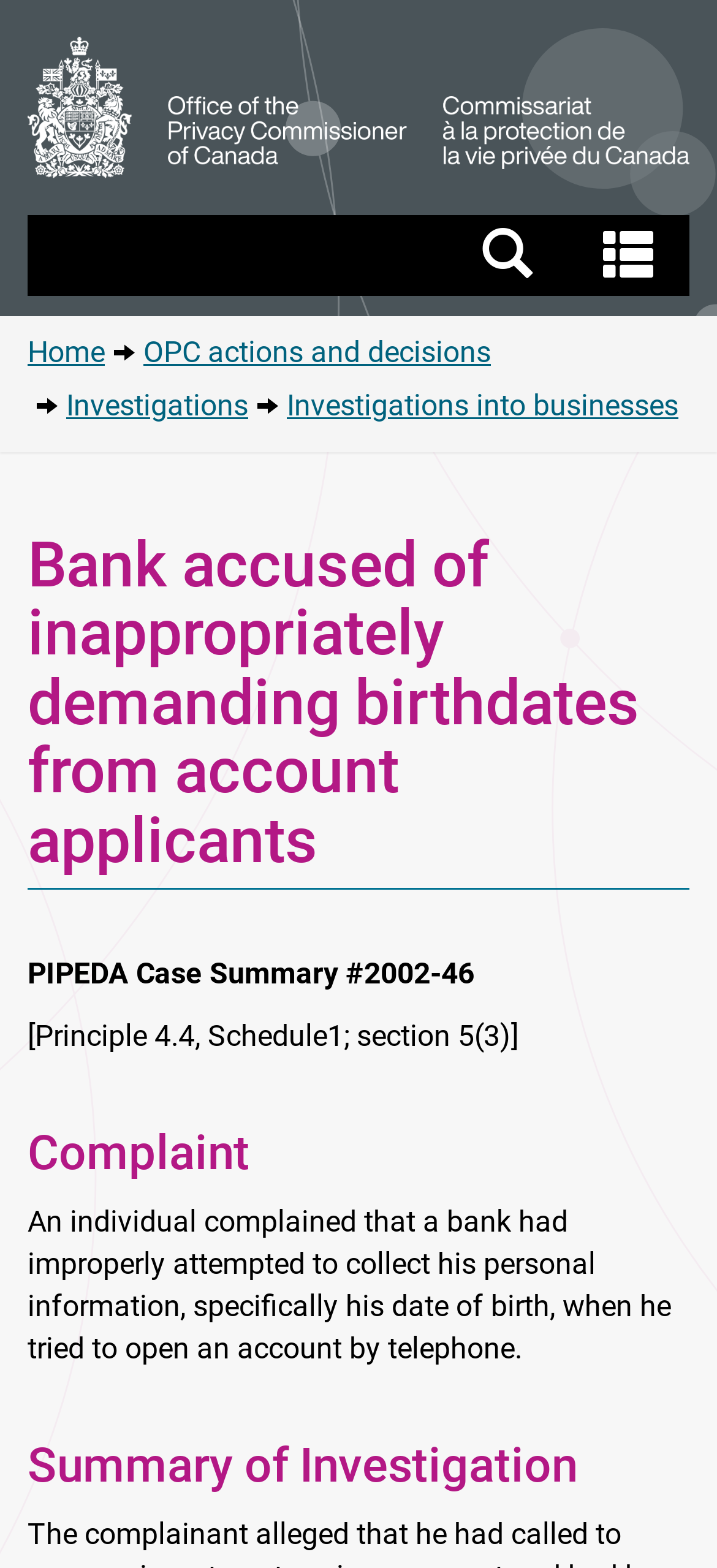Extract the text of the main heading from the webpage.

Bank accused of inappropriately demanding birthdates from account applicants